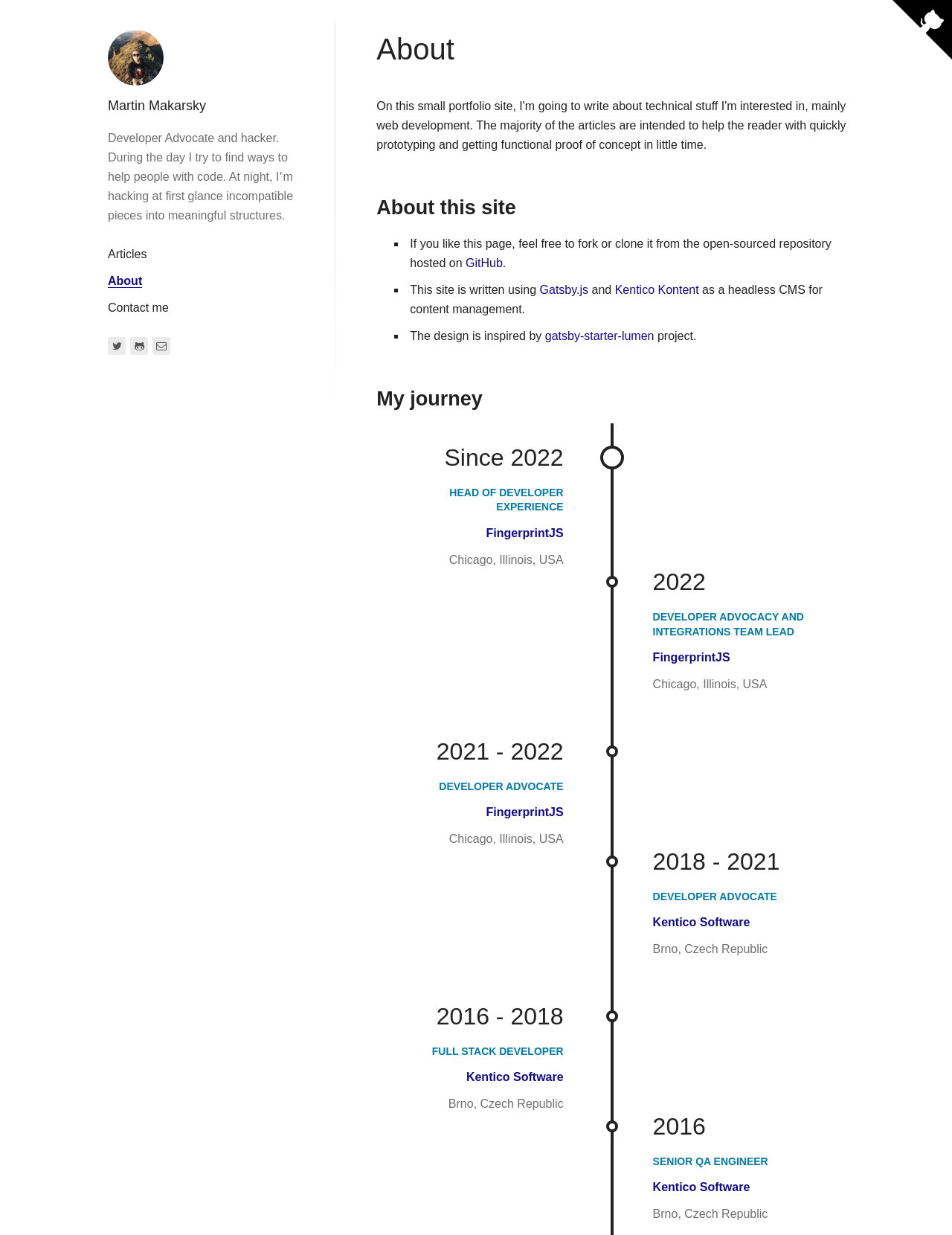What is the author's profession?
By examining the image, provide a one-word or phrase answer.

Developer Advocate